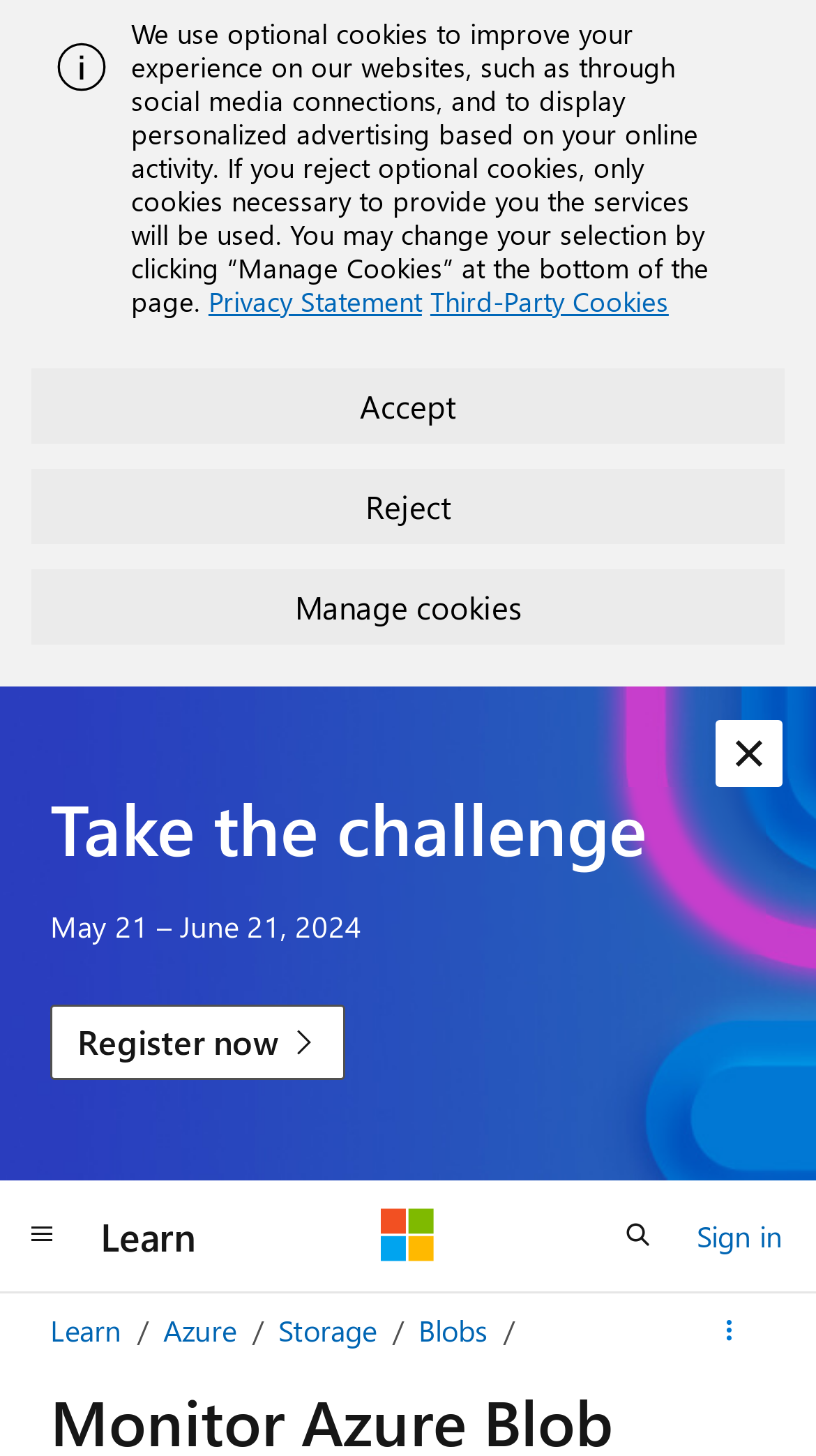Find the bounding box coordinates of the element to click in order to complete the given instruction: "Click the Overview link."

None